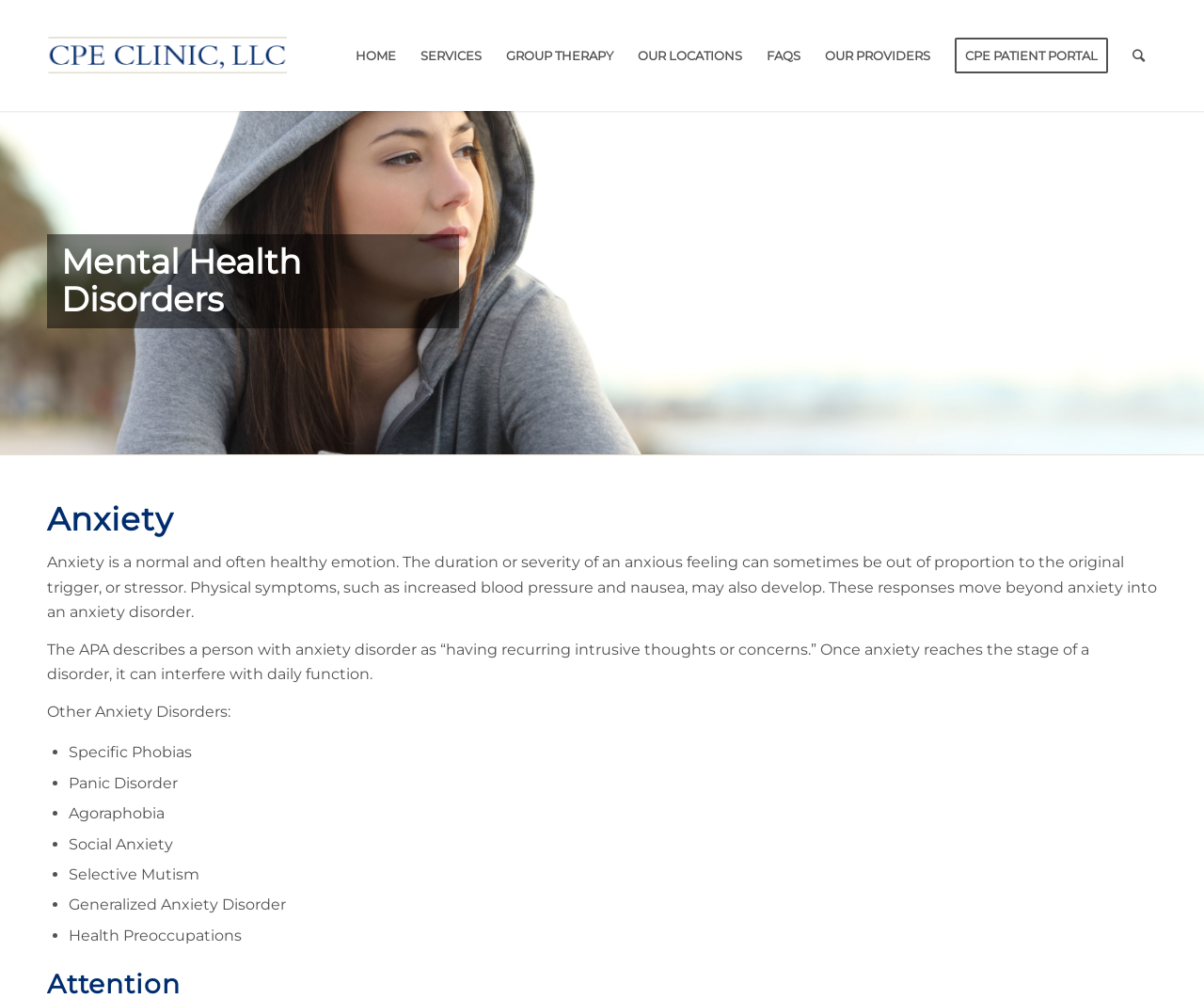Using the description "Our Locations", predict the bounding box of the relevant HTML element.

[0.52, 0.0, 0.627, 0.111]